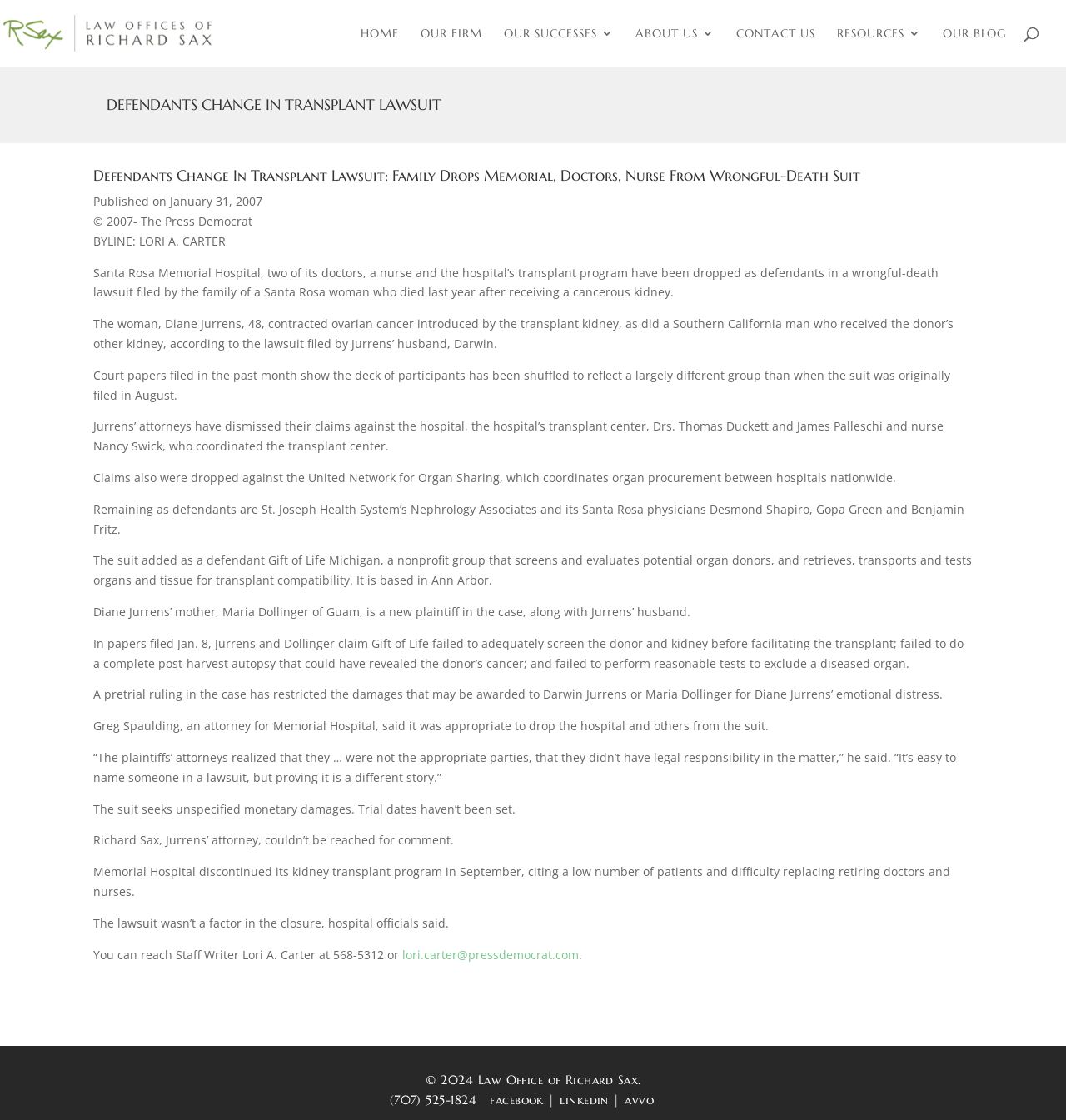Please indicate the bounding box coordinates for the clickable area to complete the following task: "read about the firm". The coordinates should be specified as four float numbers between 0 and 1, i.e., [left, top, right, bottom].

[0.395, 0.025, 0.452, 0.059]